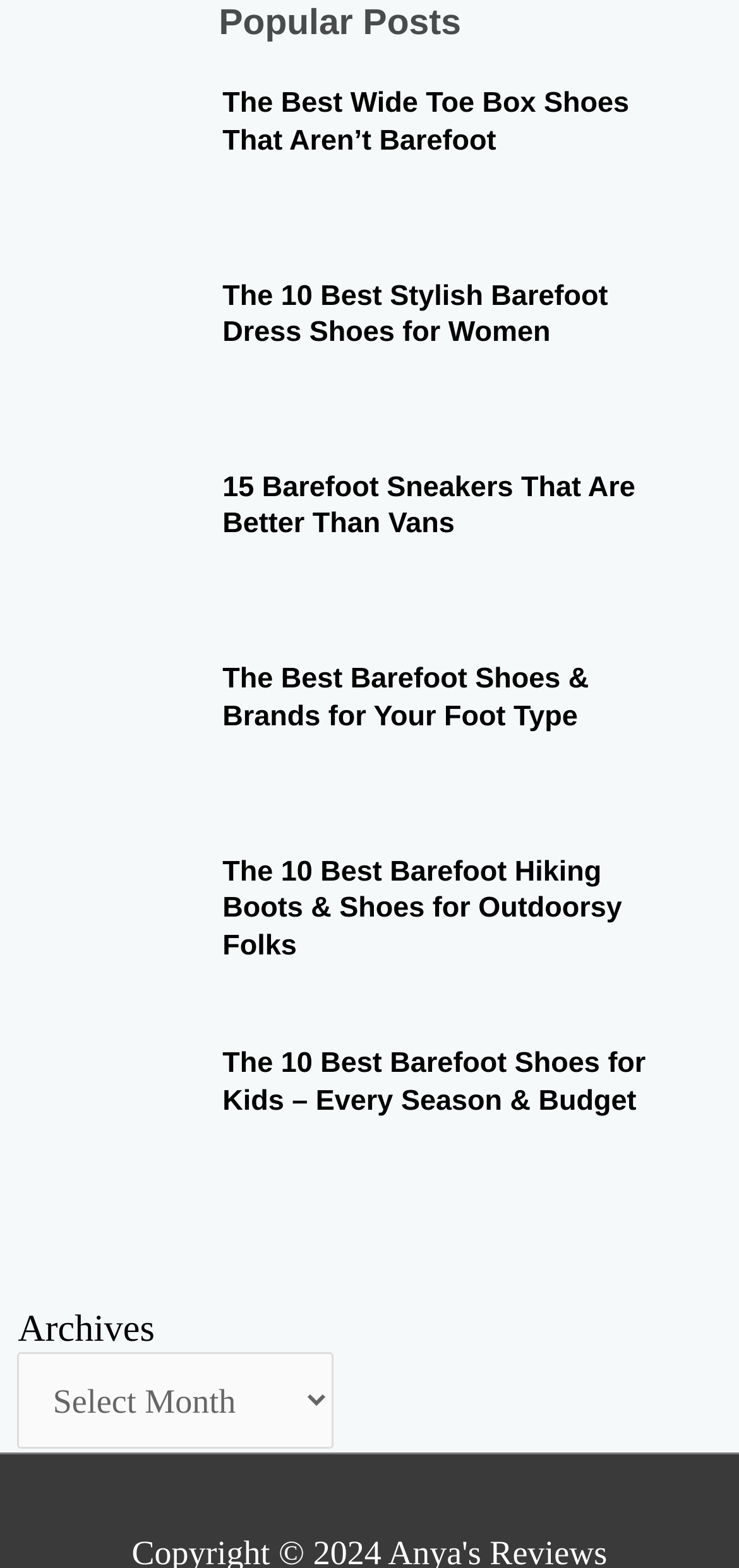Use a single word or phrase to answer the following:
What type of shoes are discussed on this webpage?

Barefoot shoes